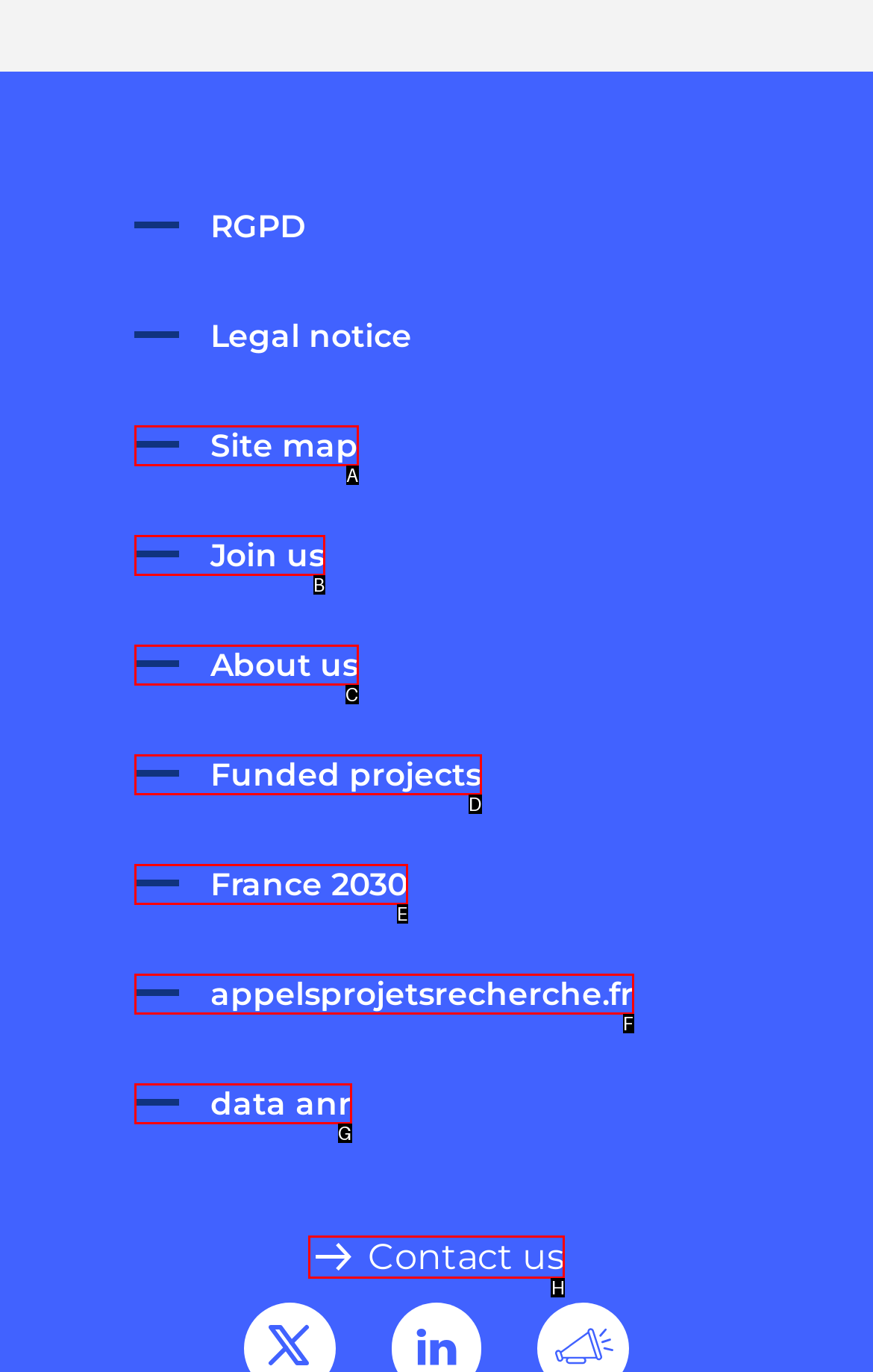Match the description: Contact us to one of the options shown. Reply with the letter of the best match.

H